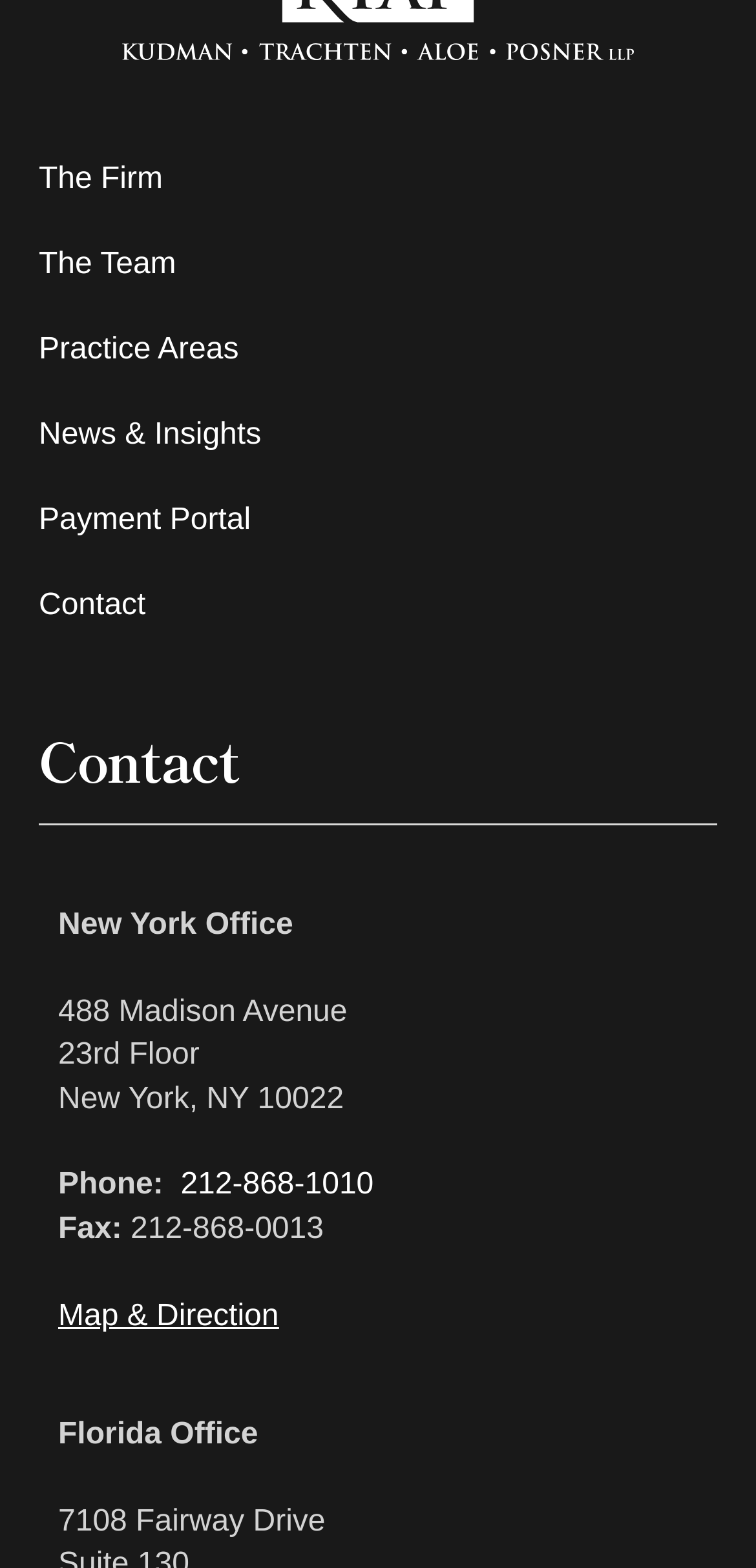Find the bounding box coordinates of the element to click in order to complete this instruction: "Call 212-868-1010". The bounding box coordinates must be four float numbers between 0 and 1, denoted as [left, top, right, bottom].

[0.239, 0.745, 0.494, 0.766]